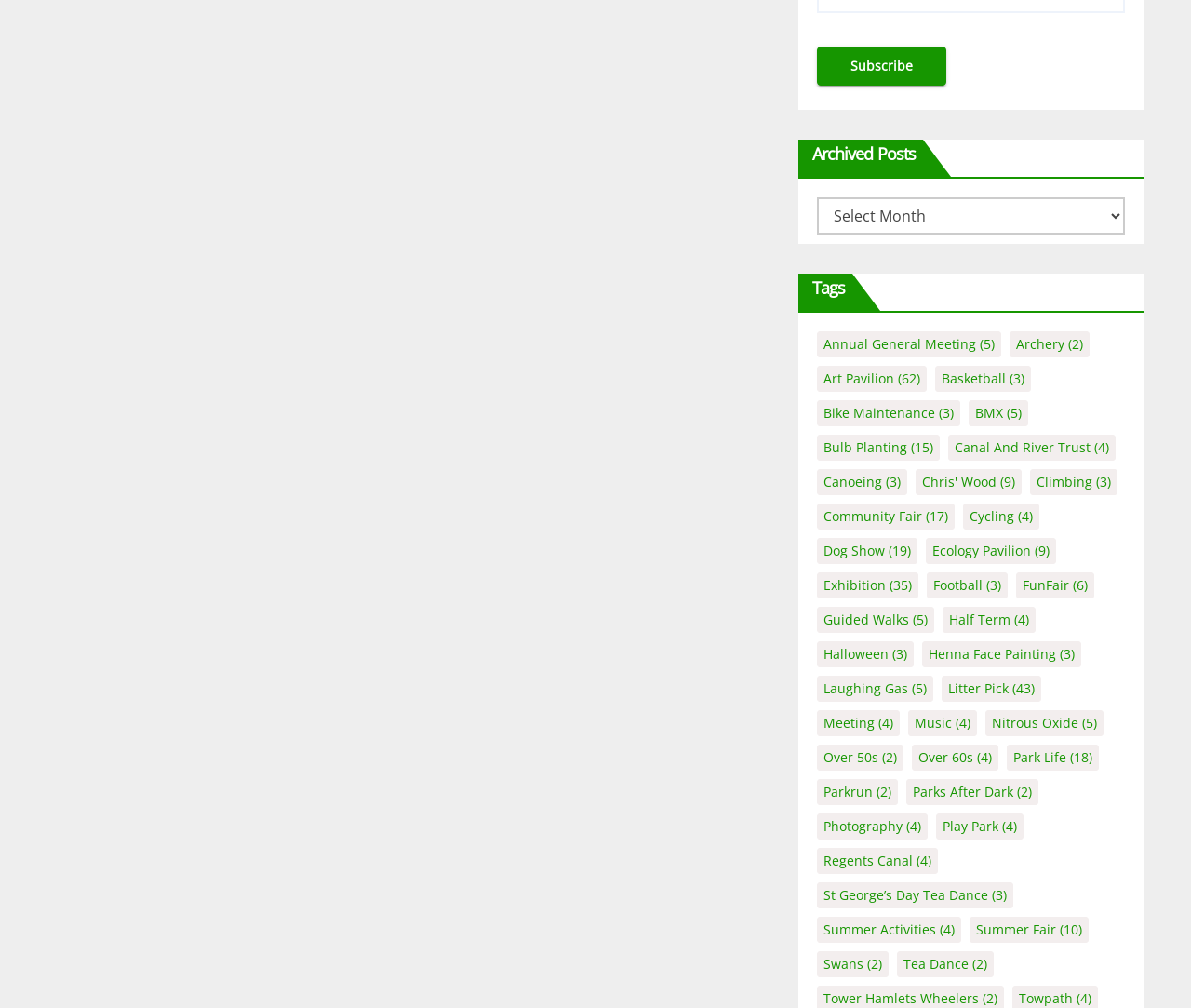Could you find the bounding box coordinates of the clickable area to complete this instruction: "Read about 'Basketball'"?

[0.785, 0.363, 0.865, 0.389]